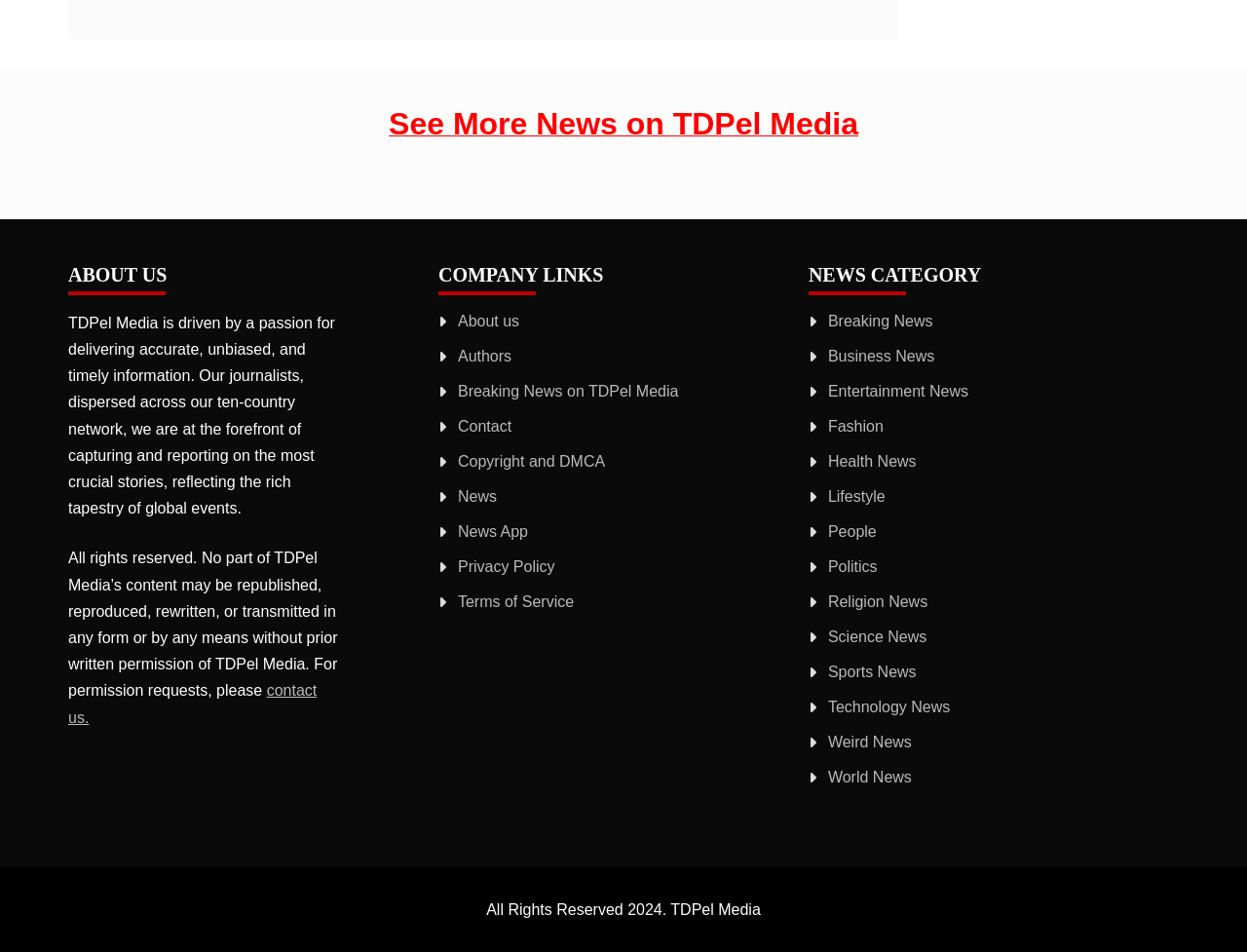How many company links are available?
With the help of the image, please provide a detailed response to the question.

The number of company links can be determined by counting the links under the 'COMPANY LINKS' heading, which are 'About us', 'Authors', 'Breaking News on TDPel Media', 'Contact', 'Copyright and DMCA', 'News', 'News App', 'Privacy Policy', and 'Terms of Service'.